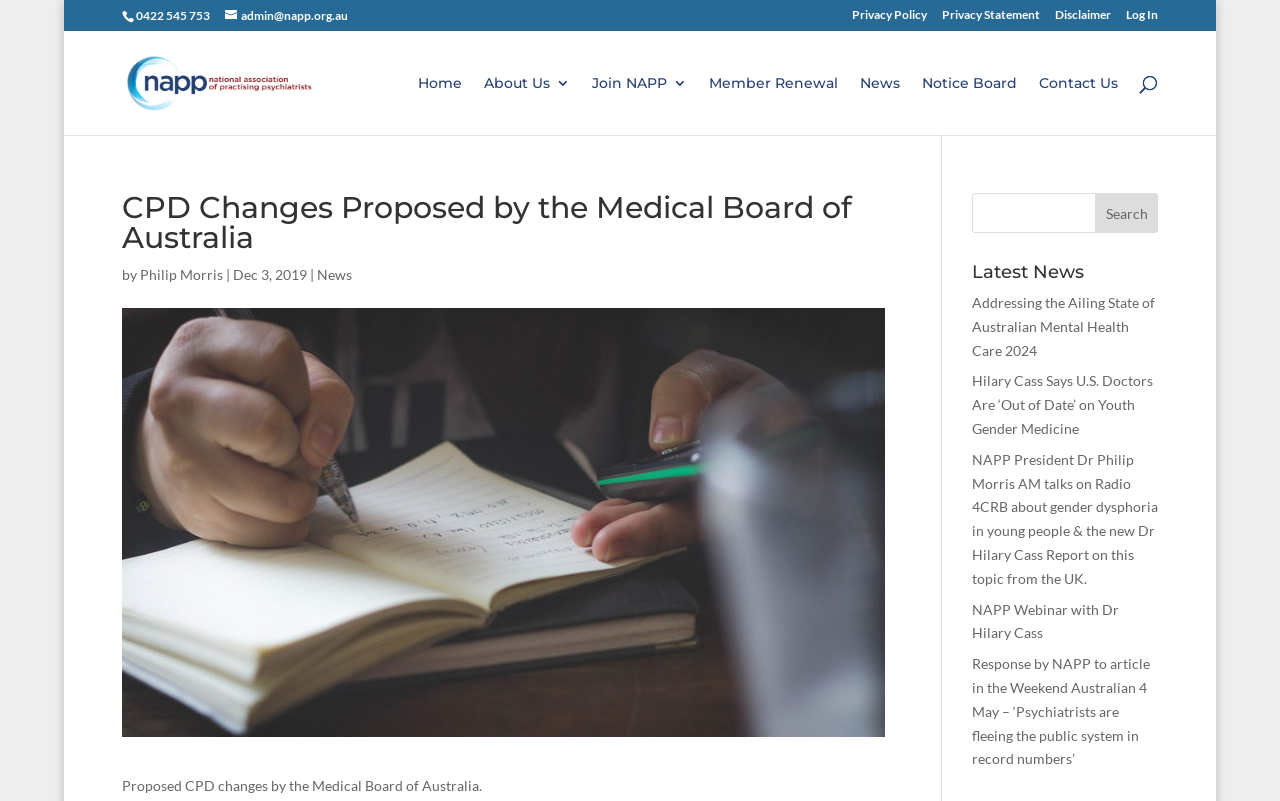Give a detailed account of the webpage's layout and content.

The webpage is about the National Association of Practicing Psychiatrists (NAPP) and its response to the proposed CPD changes by the Medical Board of Australia. 

At the top left corner, there is a phone number "0422 545 753" and an email address "admin@napp.org.au" next to it. On the top right corner, there are links to "Privacy Policy", "Privacy Statement", "Disclaimer", and "Log In". 

Below the top section, there is a logo of NAPP, which is an image, accompanied by a link to the NAPP homepage. 

The main navigation menu is located below the logo, with links to "Home", "About Us", "Join NAPP", "Member Renewal", "News", "Notice Board", and "Contact Us". 

On the right side of the navigation menu, there is a search bar with a placeholder text "Search for:". 

The main content of the webpage is divided into two sections. The left section has a heading "CPD Changes Proposed by the Medical Board of Australia" and a brief introduction to the proposed changes. Below the introduction, there is an image related to the CPD changes. 

The right section has a heading "Latest News" and lists several news articles, including "Addressing the Ailing State of Australian Mental Health Care 2024", "Hilary Cass Says U.S. Doctors Are ‘Out of Date’ on Youth Gender Medicine", and others. Each news article is represented by a link. 

At the bottom of the right section, there is a search bar with a button labeled "Search".